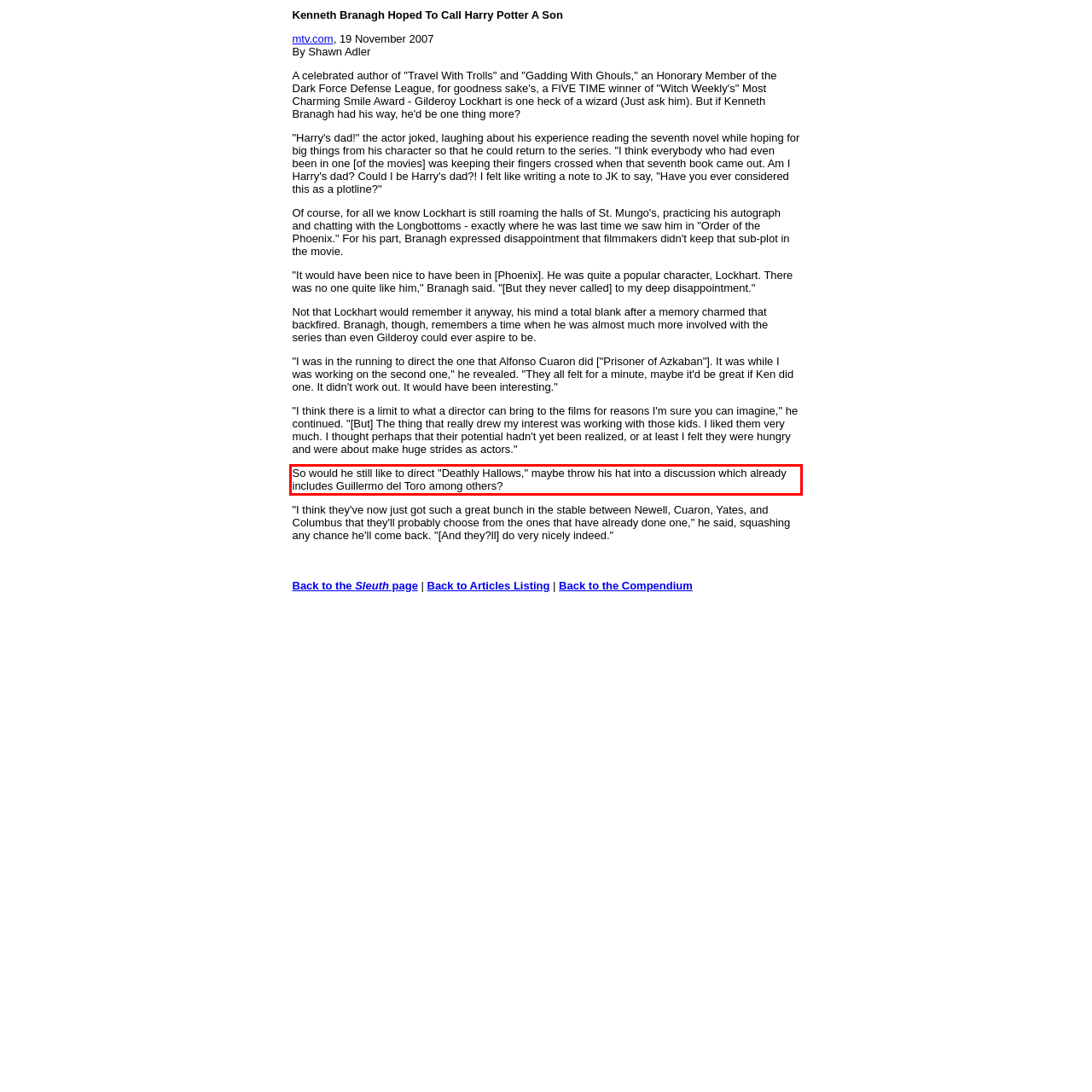Observe the screenshot of the webpage that includes a red rectangle bounding box. Conduct OCR on the content inside this red bounding box and generate the text.

So would he still like to direct "Deathly Hallows," maybe throw his hat into a discussion which already includes Guillermo del Toro among others?